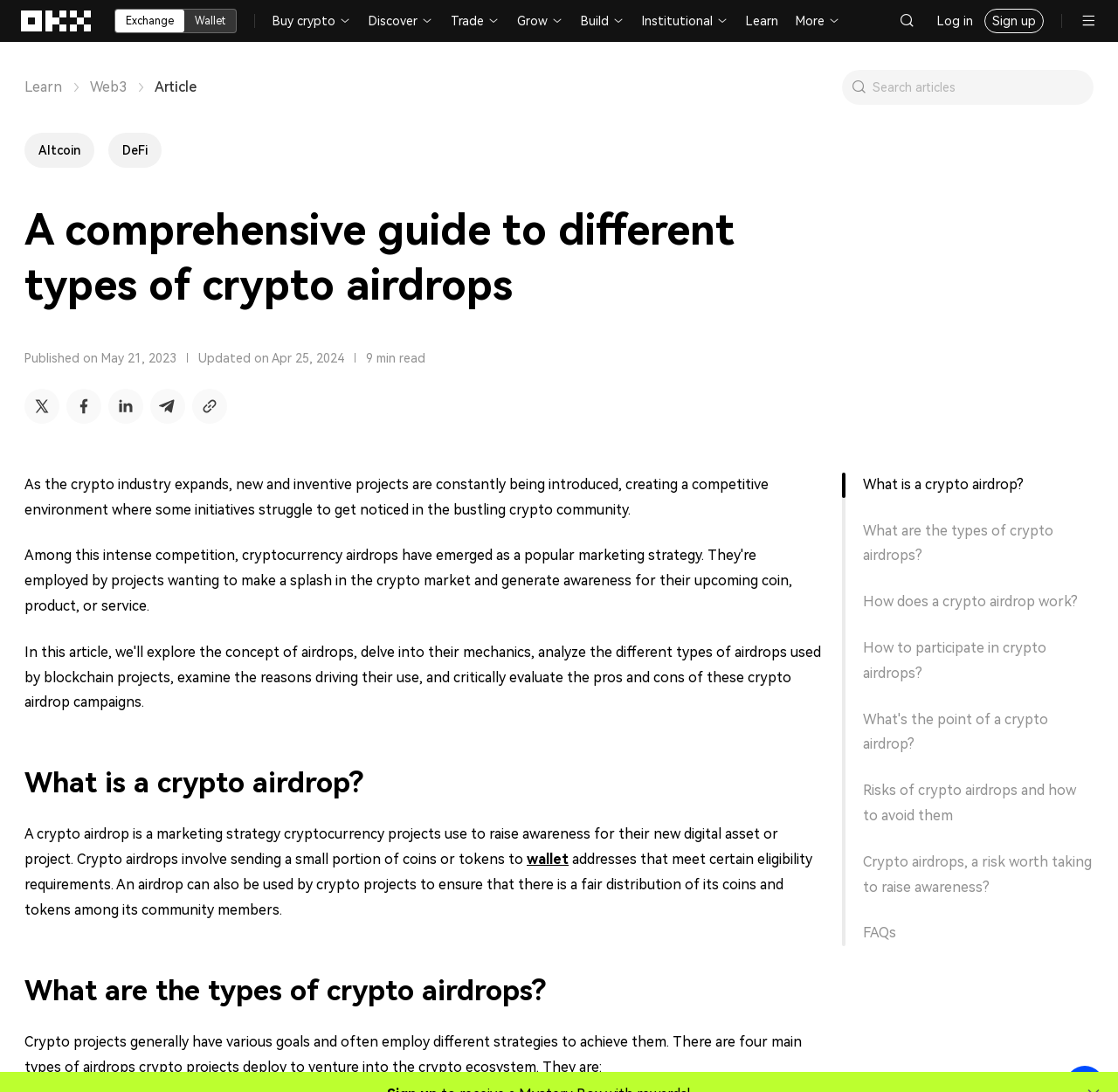Locate the bounding box of the UI element described by: "name="okd_1718165279622" placeholder="Search articles"" in the given webpage screenshot.

[0.78, 0.065, 0.971, 0.095]